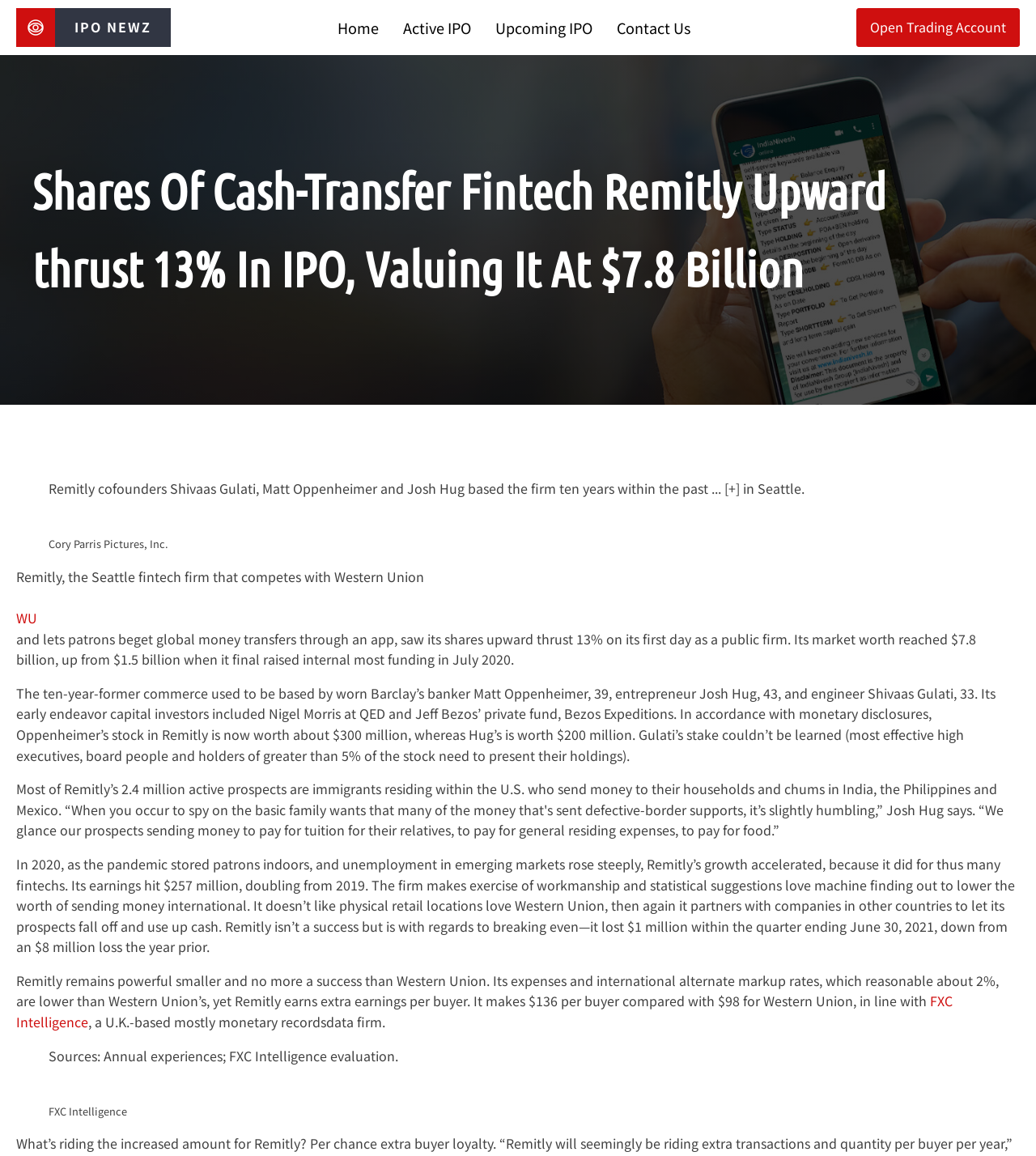Analyze the image and answer the question with as much detail as possible: 
What is the market worth of Remitly?

According to the article, Remitly's market worth reached $7.8 billion after its shares went up 13% on its first day as a public company.